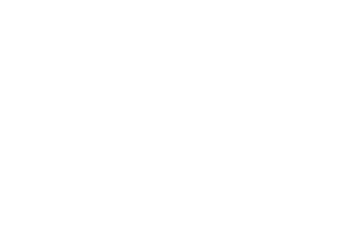Thoroughly describe everything you see in the image.

This image features a detailed illustration of a brass chassis pin, showcasing its precision engineering and intricate design typical of high-quality manufacturing standards. As part of DP Machining's offerings, this component is representative of their commitment to producing precision Swiss CNC and screw machine products. Such components are vital in various applications, including electronics and automotive parts, where reliability and exact specifications are crucial. This focus on quality is further emphasized by the company's ongoing efforts to achieve ISO9001 certification, ensuring that every part meets stringent quality control standards throughout production.